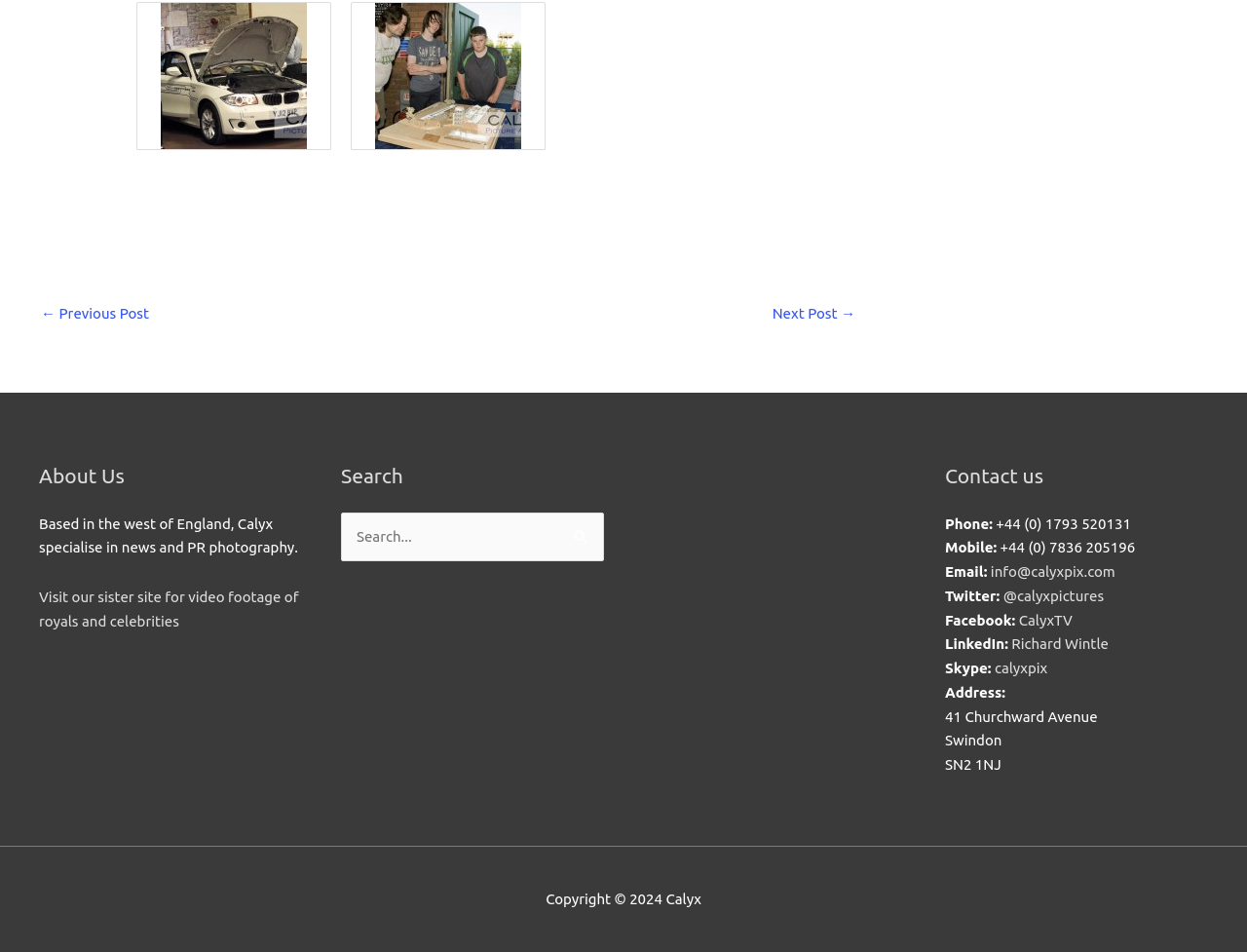Please locate the clickable area by providing the bounding box coordinates to follow this instruction: "Click the 'Previous Post' link".

[0.033, 0.313, 0.12, 0.349]